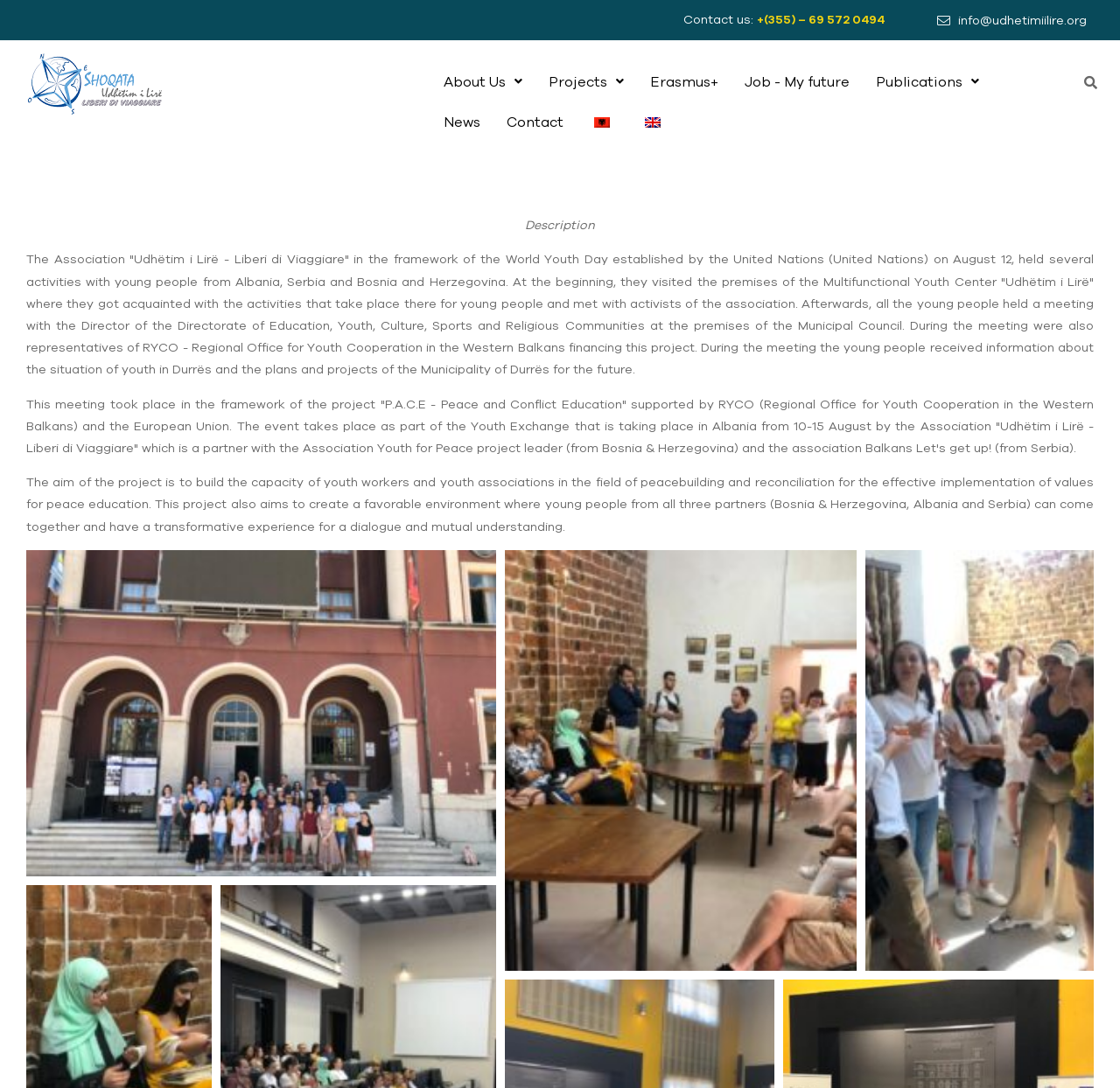Identify the bounding box coordinates for the element that needs to be clicked to fulfill this instruction: "Read more about the project 'P.A.C.E - Peace and Conflict Education'". Provide the coordinates in the format of four float numbers between 0 and 1: [left, top, right, bottom].

[0.023, 0.365, 0.977, 0.418]